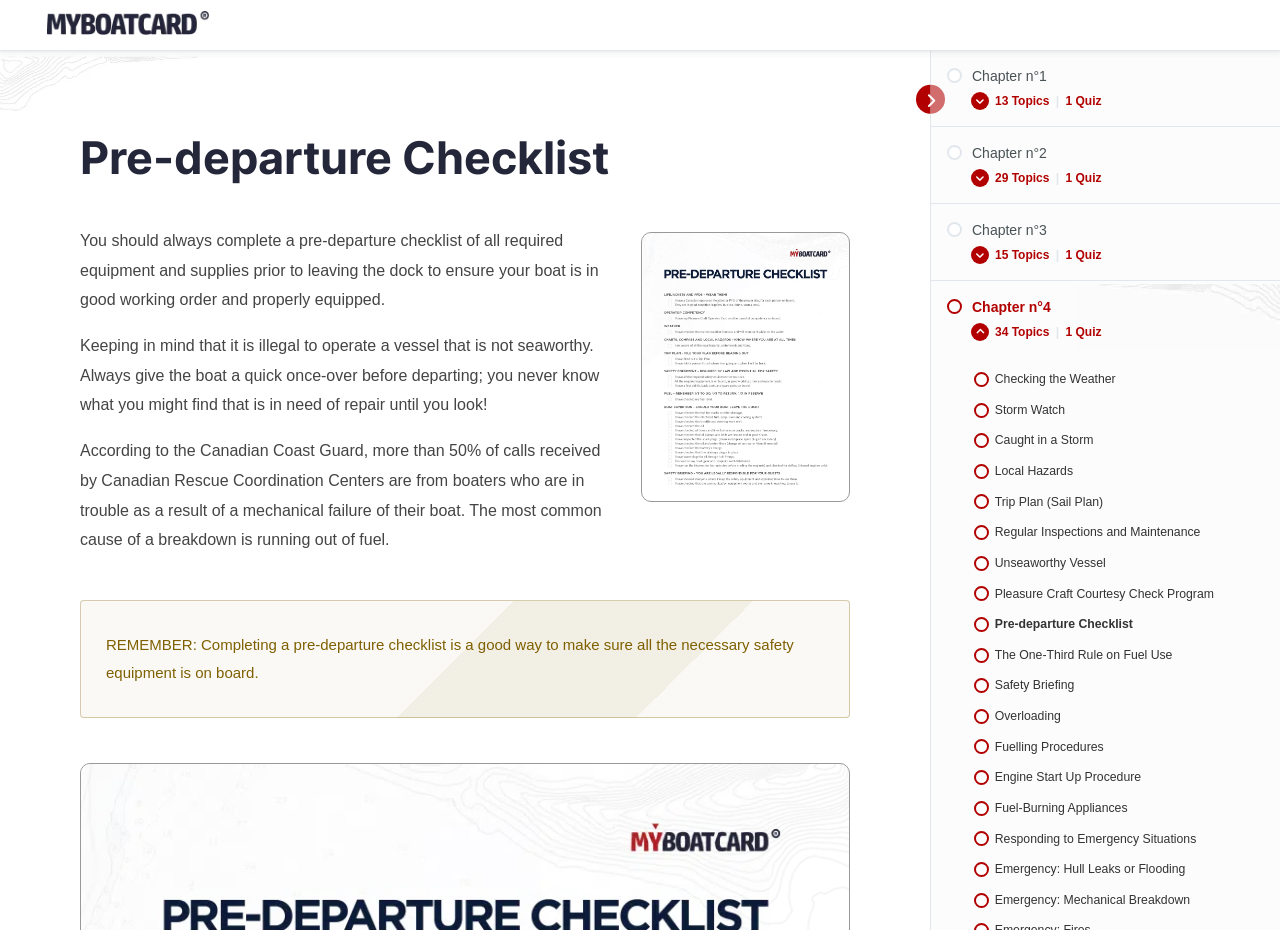What is the topic of Chapter n°1?
Analyze the image and deliver a detailed answer to the question.

I found the answer by looking at the links under Chapter n°1, which includes 'Principles of Boat Safety', 'Proof of Competency', and others. The first link is 'Principles of Boat Safety', so I assume it's the topic of Chapter n°1.